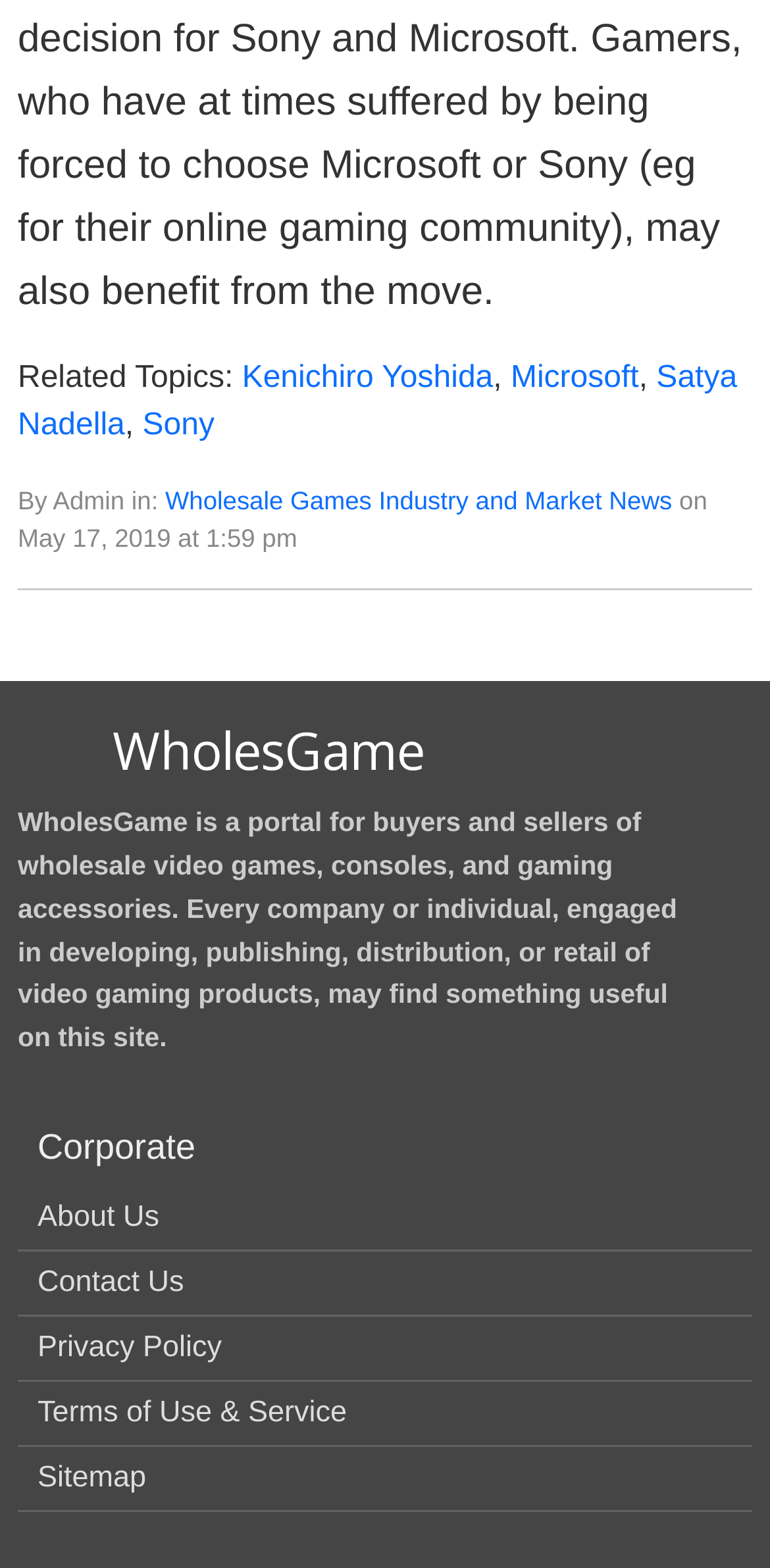Given the webpage screenshot and the description, determine the bounding box coordinates (top-left x, top-left y, bottom-right x, bottom-right y) that define the location of the UI element matching this description: Microsoft

[0.663, 0.23, 0.83, 0.252]